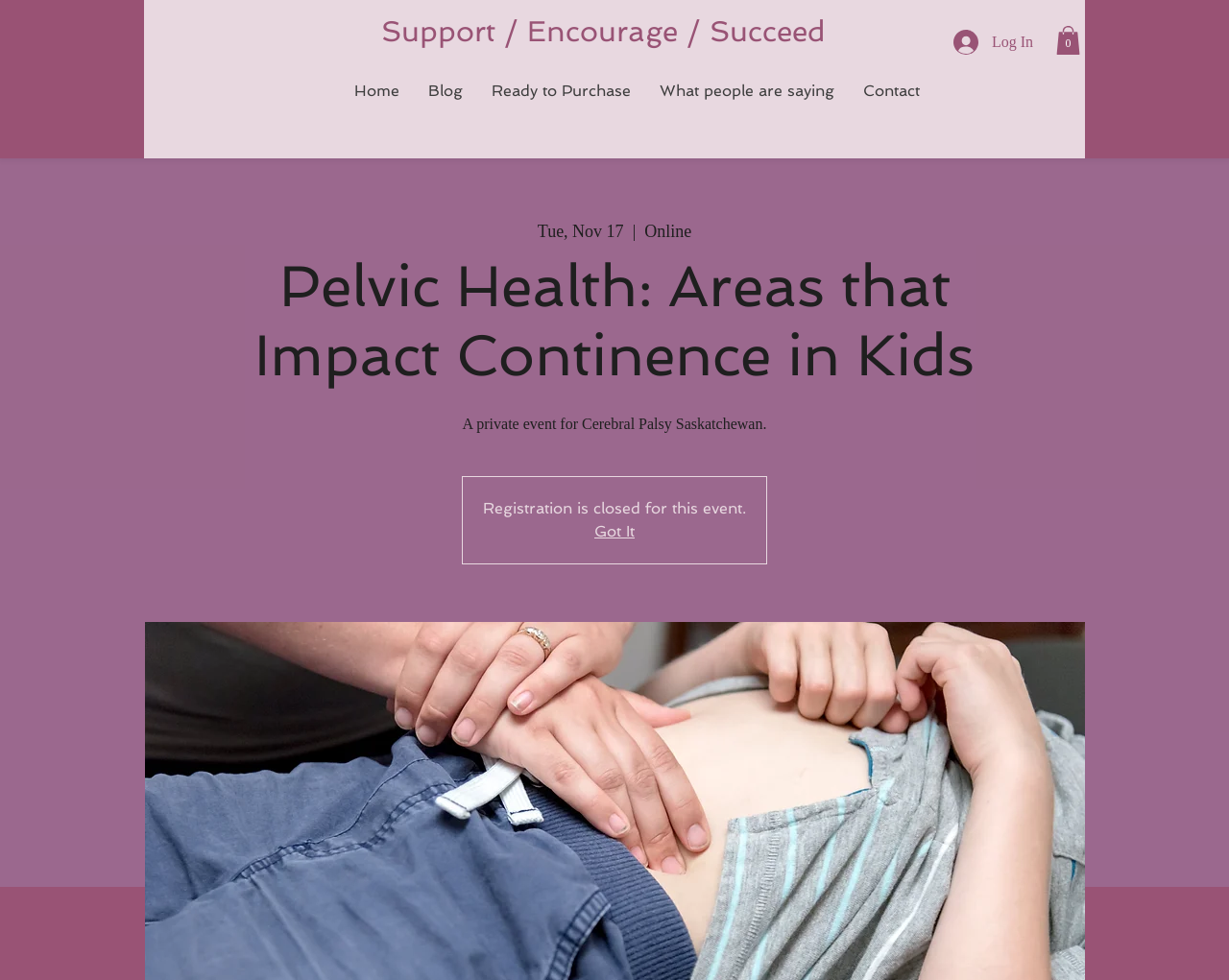Identify the webpage's primary heading and generate its text.

Pelvic Health: Areas that Impact Continence in Kids